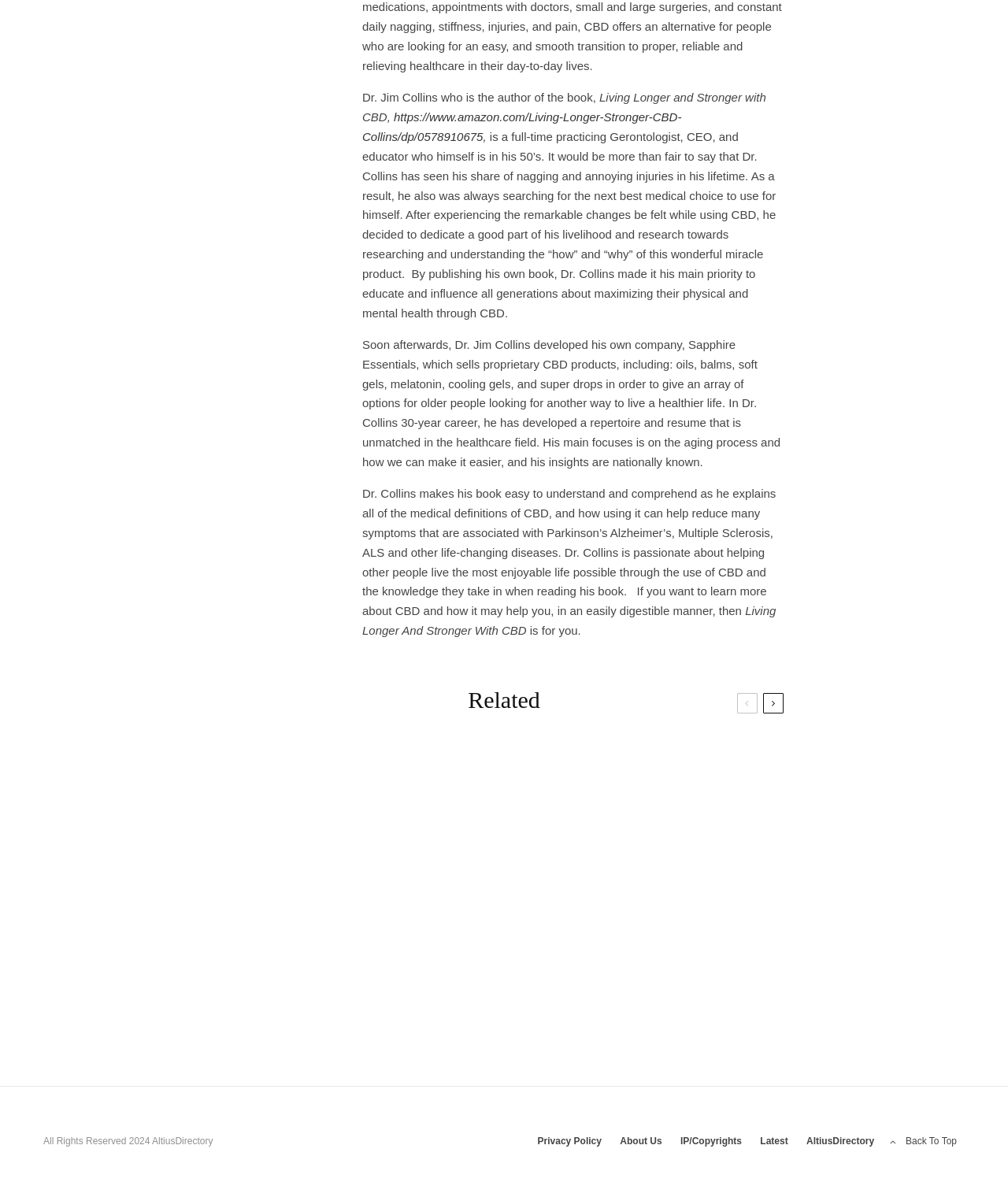Please provide the bounding box coordinates for the element that needs to be clicked to perform the following instruction: "Visit the related article about Yellowstone National Park". The coordinates should be given as four float numbers between 0 and 1, i.e., [left, top, right, bottom].

[0.223, 0.615, 0.777, 0.848]